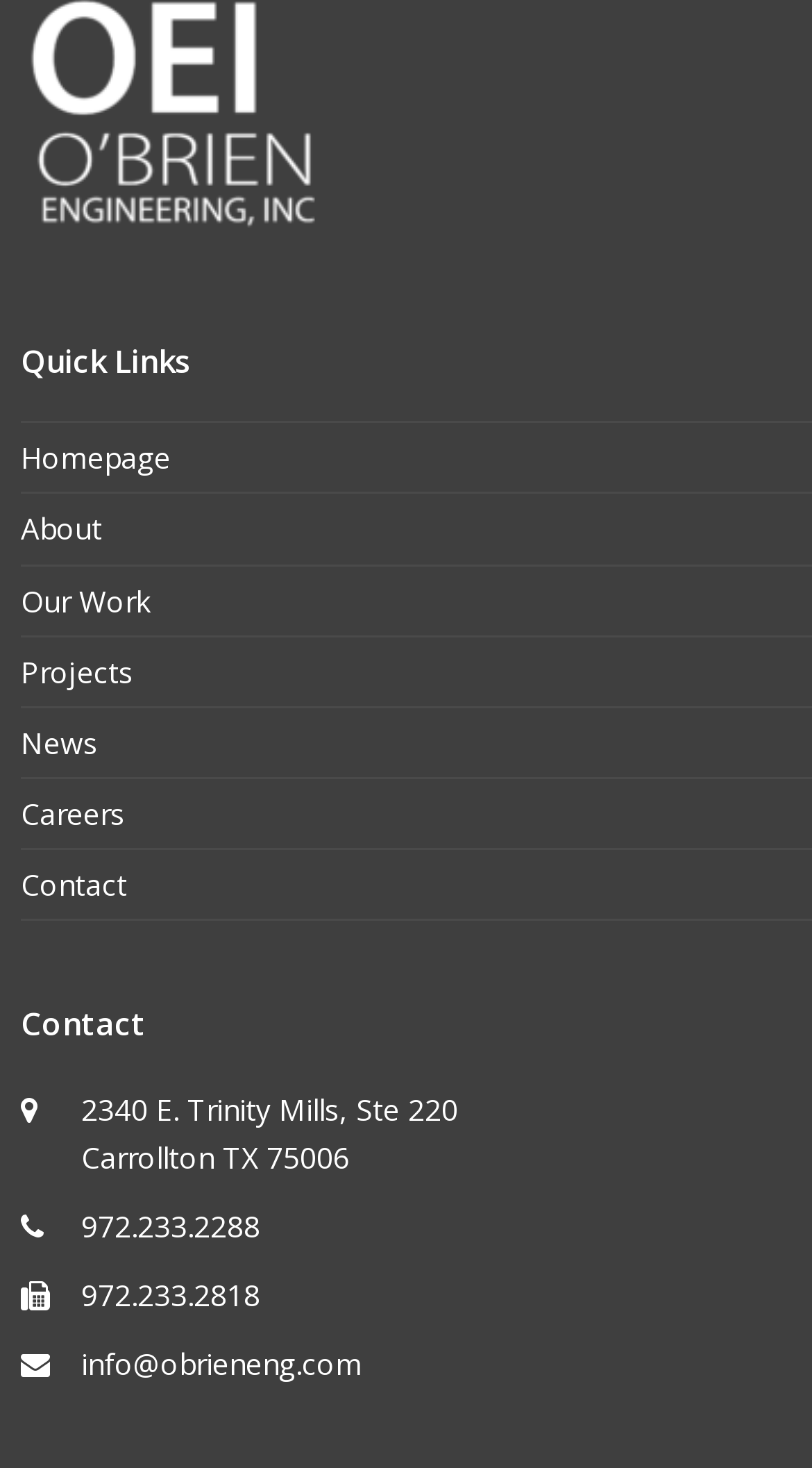What is the phone number for general inquiries?
Using the information from the image, answer the question thoroughly.

I found the phone number for general inquiries by looking at the link element with the text '972.233.2288', which is likely the phone number for general inquiries.